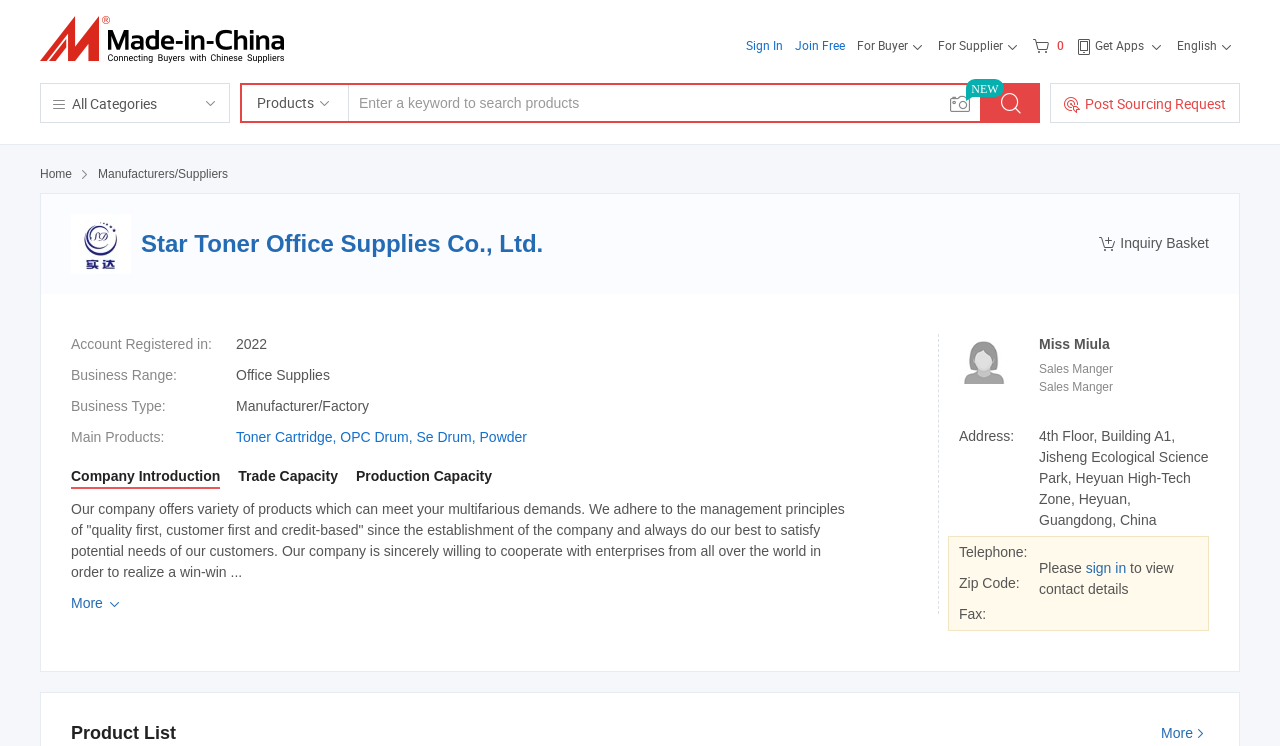Please respond to the question using a single word or phrase:
What is the business type of the company?

Manufacturer/Factory